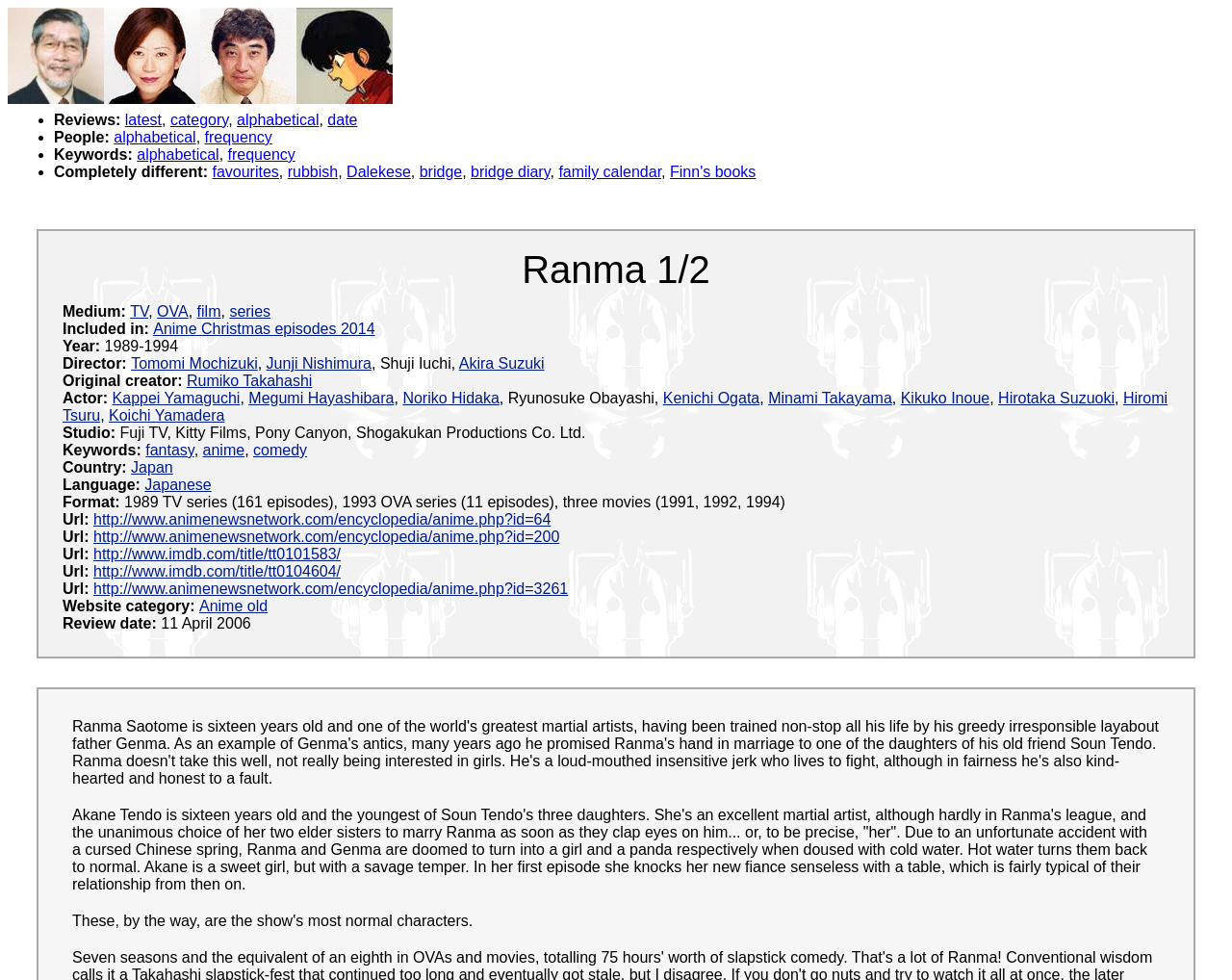Could you highlight the region that needs to be clicked to execute the instruction: "Read the review of Ranma 1/2"?

[0.059, 0.823, 0.931, 0.911]